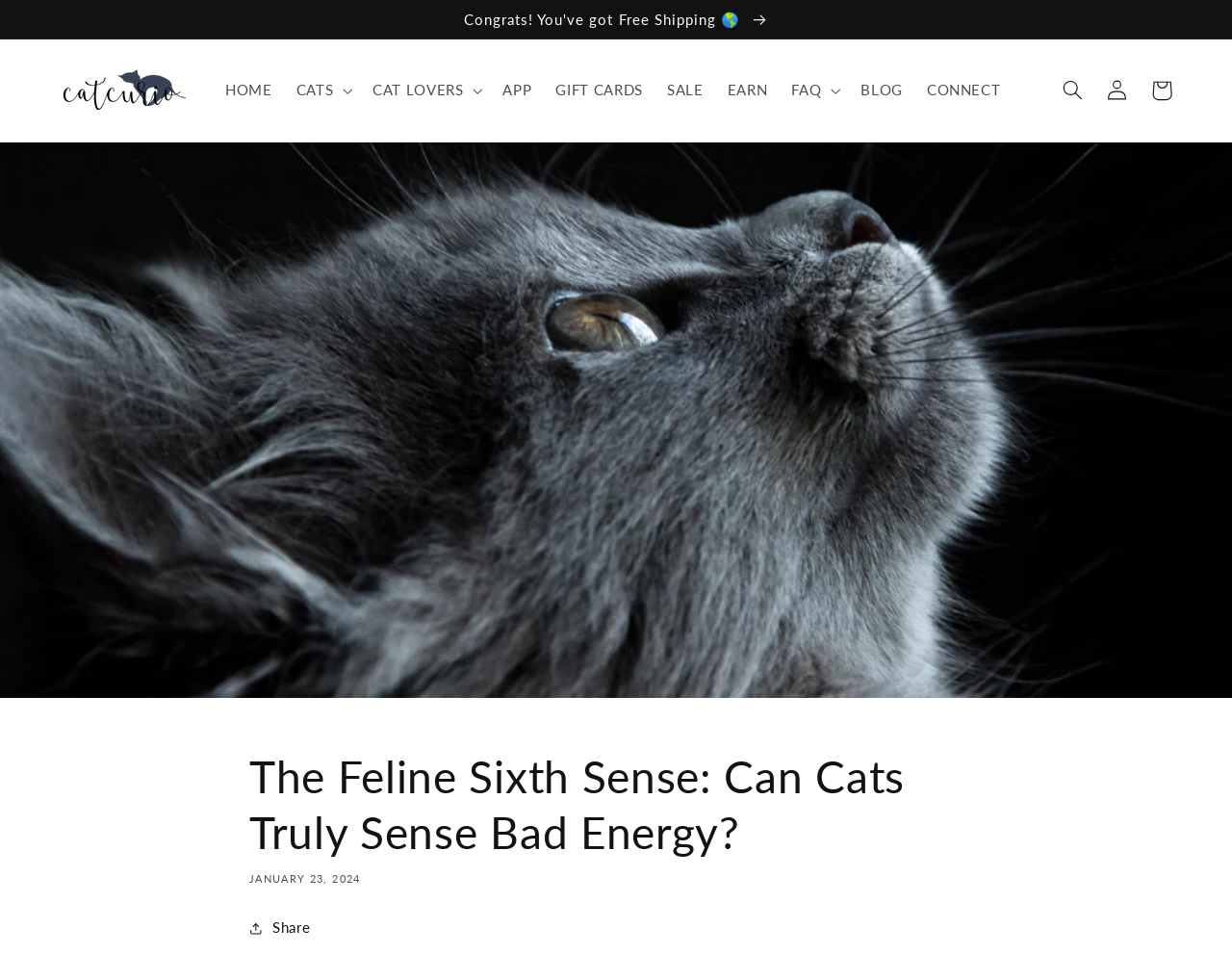Determine the coordinates of the bounding box that should be clicked to complete the instruction: "Search". The coordinates should be represented by four float numbers between 0 and 1: [left, top, right, bottom].

[0.853, 0.071, 0.889, 0.118]